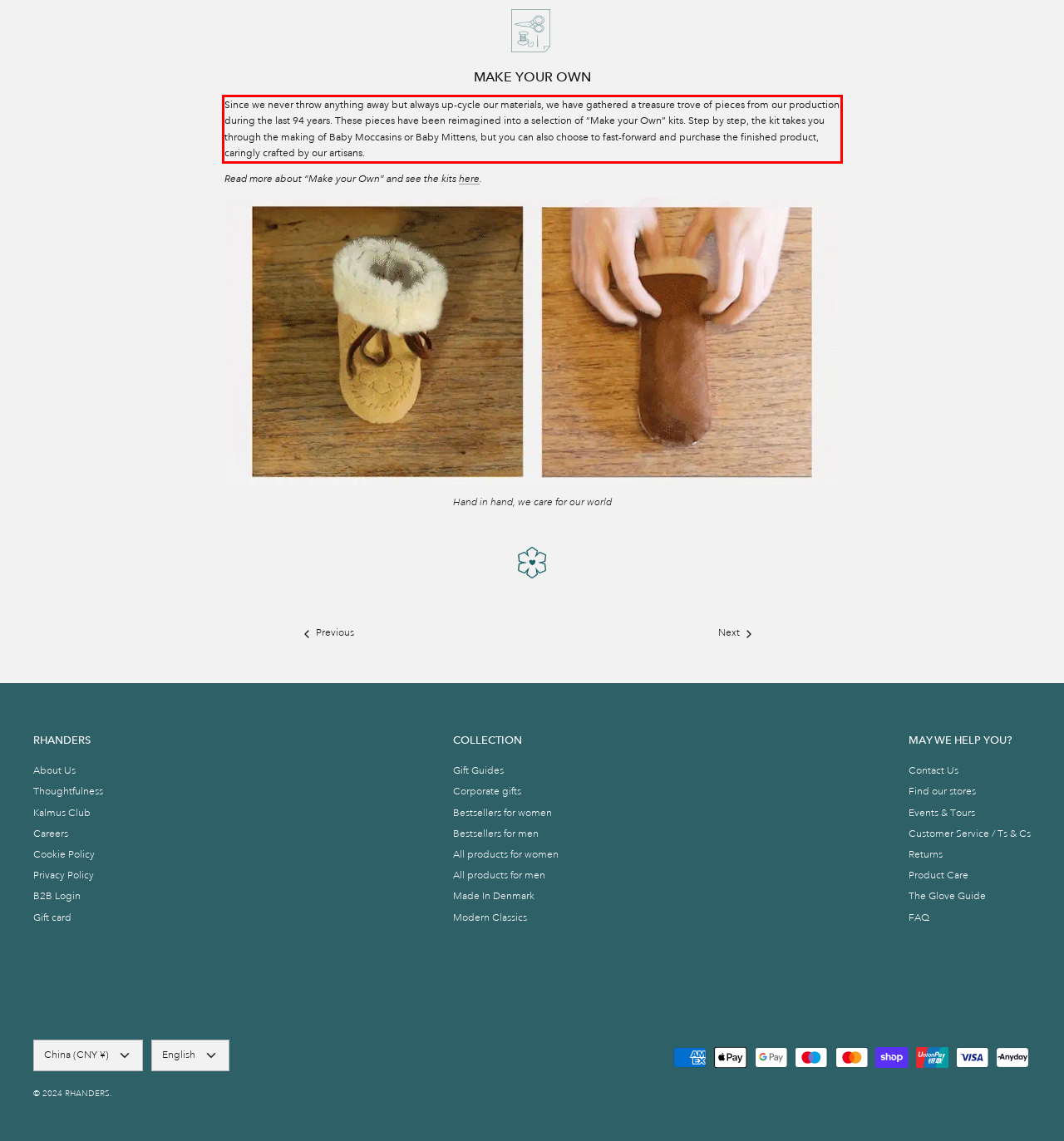Given a webpage screenshot with a red bounding box, perform OCR to read and deliver the text enclosed by the red bounding box.

Since we never throw anything away but always up-cycle our materials, we have gathered a treasure trove of pieces from our production during the last 94 years. These pieces have been reimagined into a selection of “Make your Own” kits. Step by step, the kit takes you through the making of Baby Moccasins or Baby Mittens, but you can also choose to fast-forward and purchase the finished product, caringly crafted by our artisans.